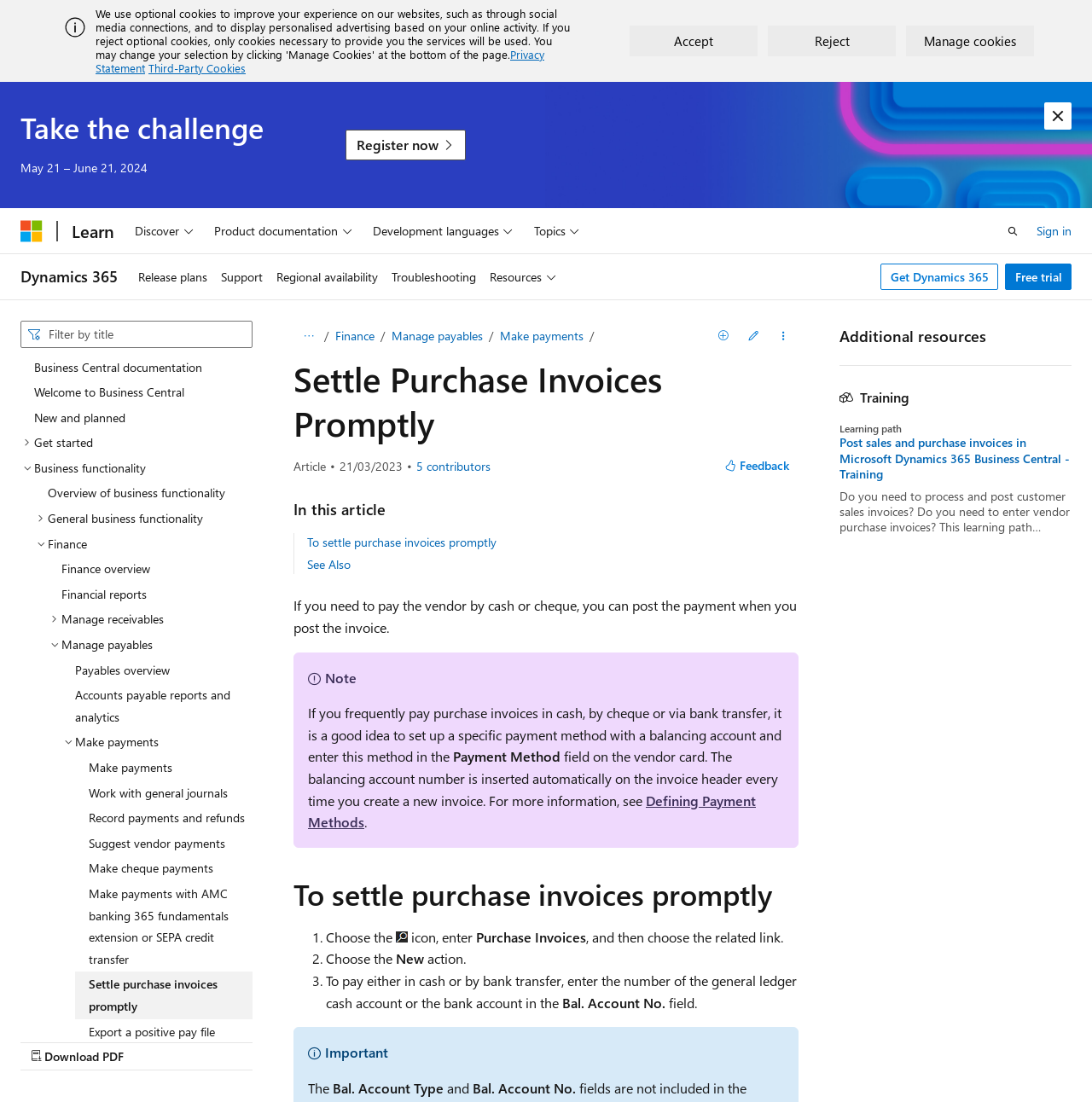Provide the bounding box coordinates for the specified HTML element described in this description: "Suggest vendor payments". The coordinates should be four float numbers ranging from 0 to 1, in the format [left, top, right, bottom].

[0.069, 0.754, 0.231, 0.777]